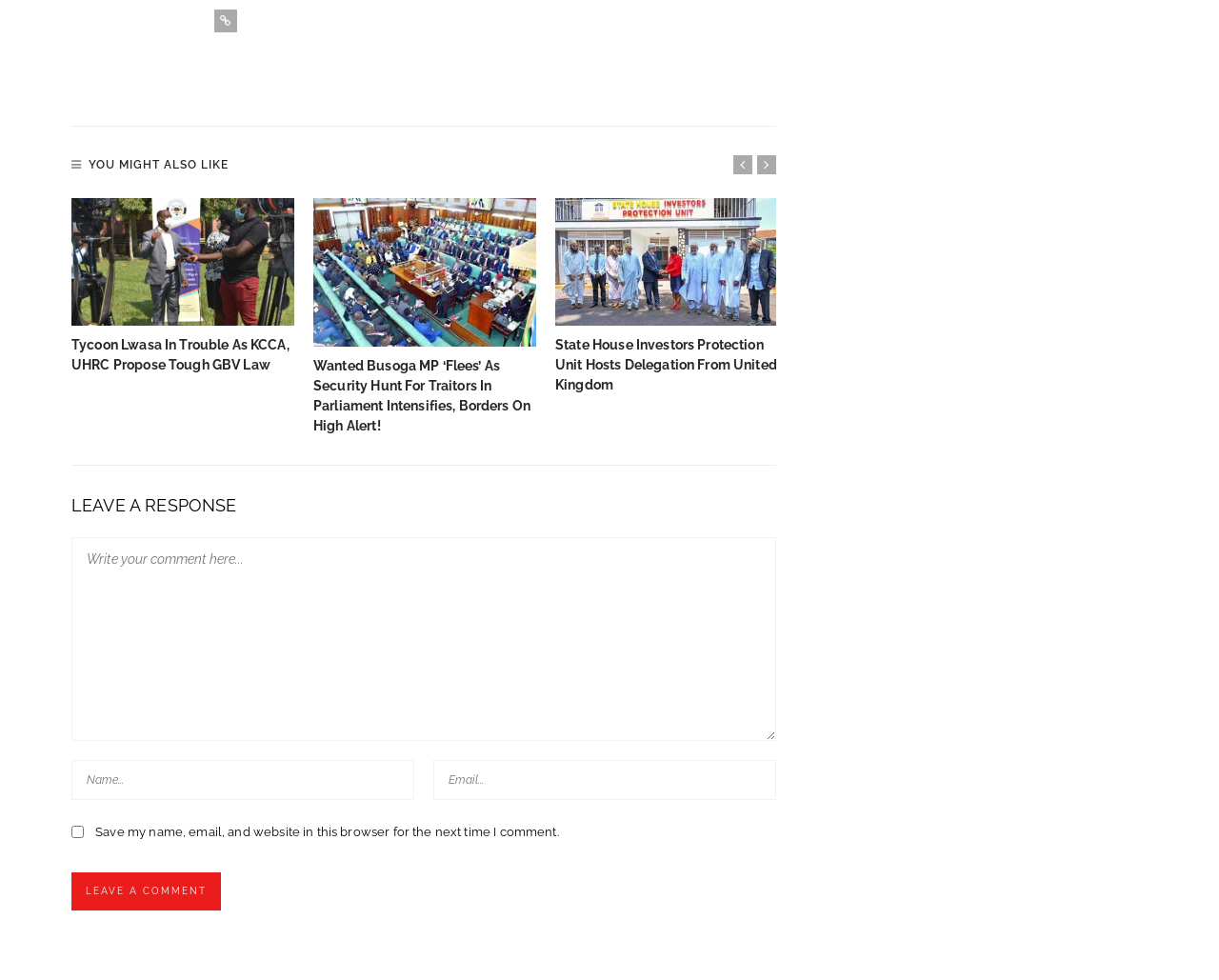Please identify the bounding box coordinates of the region to click in order to complete the given instruction: "Leave a response in the text box". The coordinates should be four float numbers between 0 and 1, i.e., [left, top, right, bottom].

[0.059, 0.548, 0.637, 0.756]